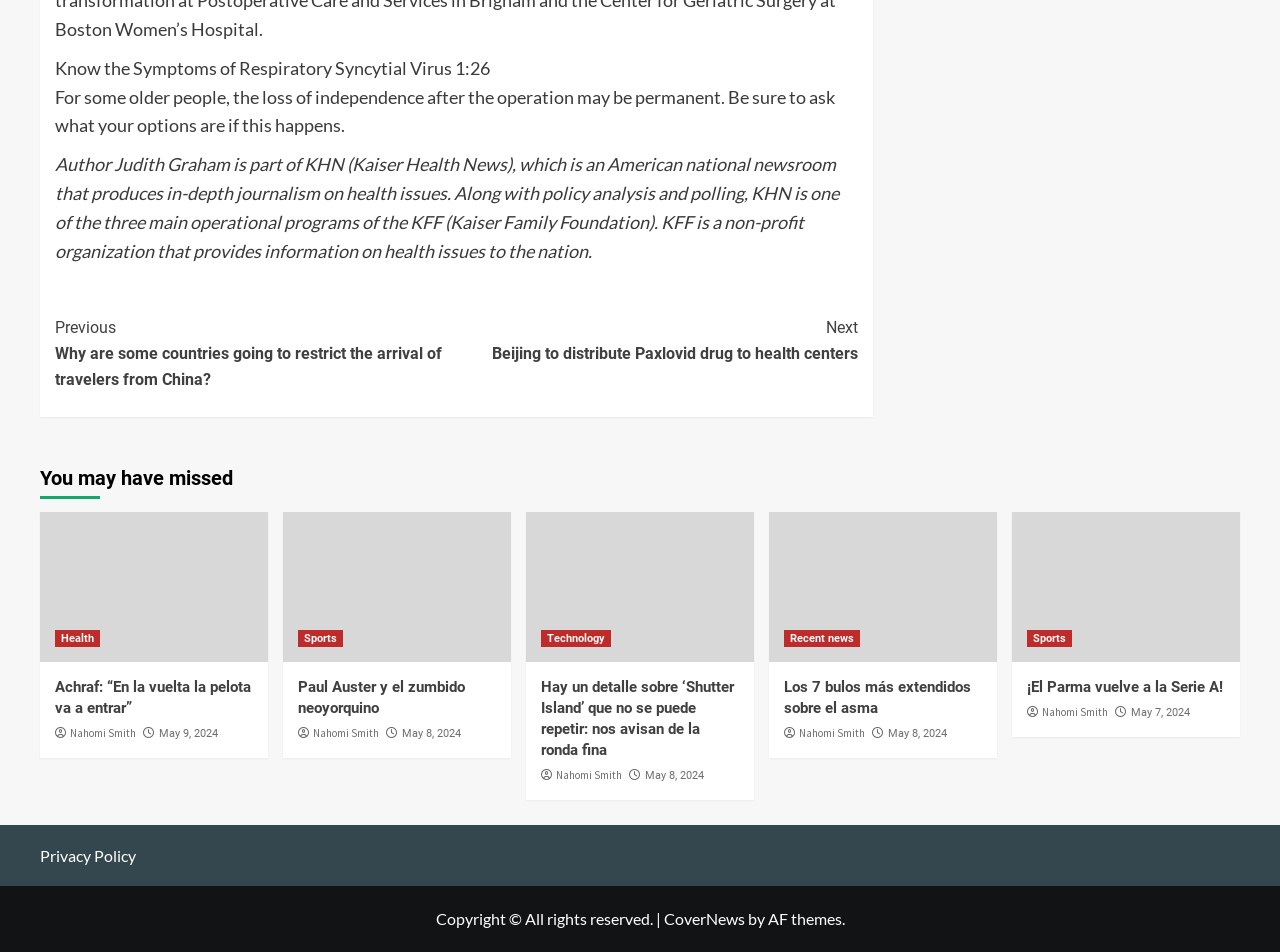Please determine the bounding box coordinates of the element to click in order to execute the following instruction: "Read about 'Know the Symptoms of Respiratory Syncytial Virus'". The coordinates should be four float numbers between 0 and 1, specified as [left, top, right, bottom].

[0.043, 0.06, 0.355, 0.083]